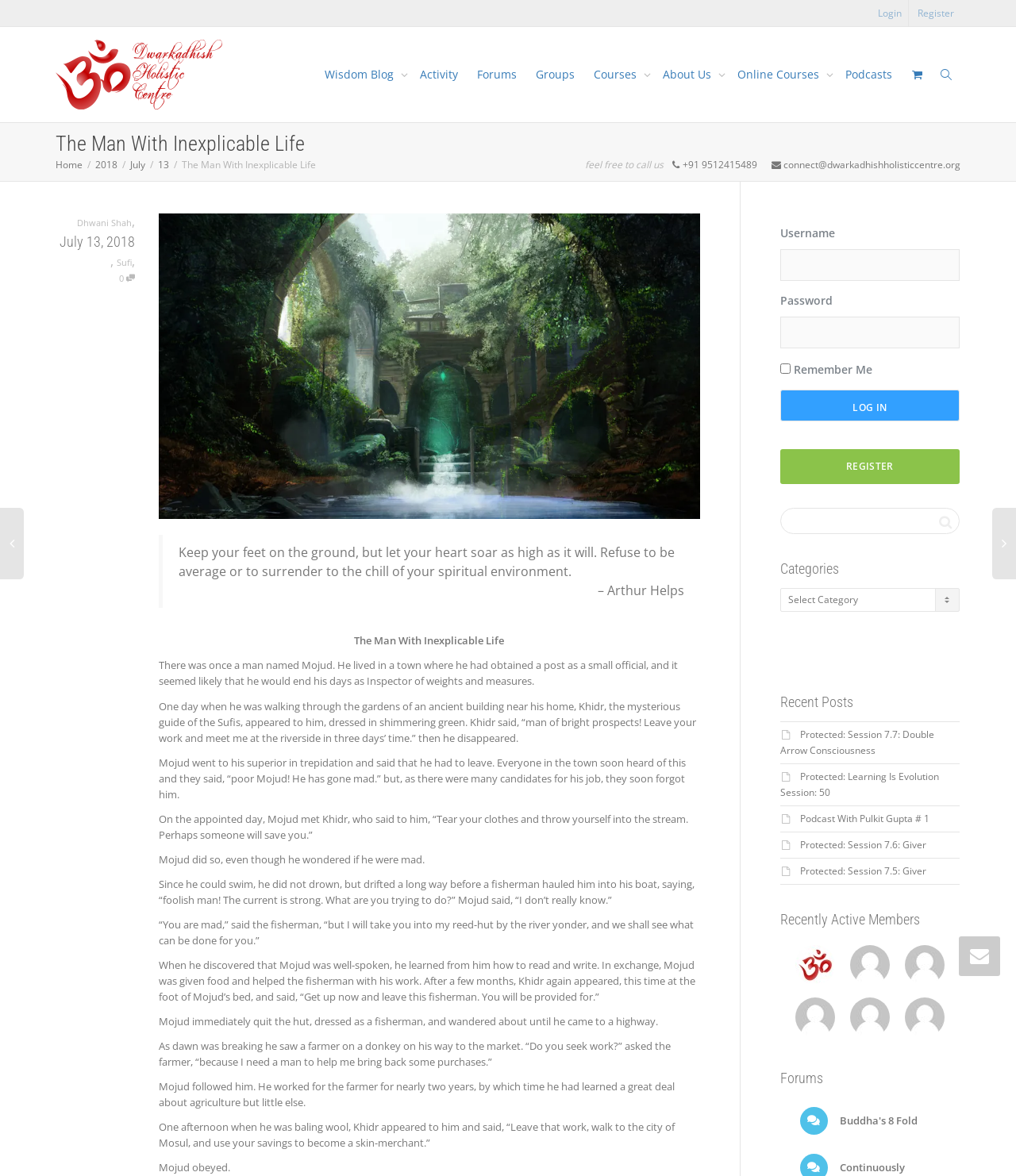What type of content is available on the website?
Look at the image and respond with a single word or a short phrase.

Blog posts, courses, podcasts, etc.